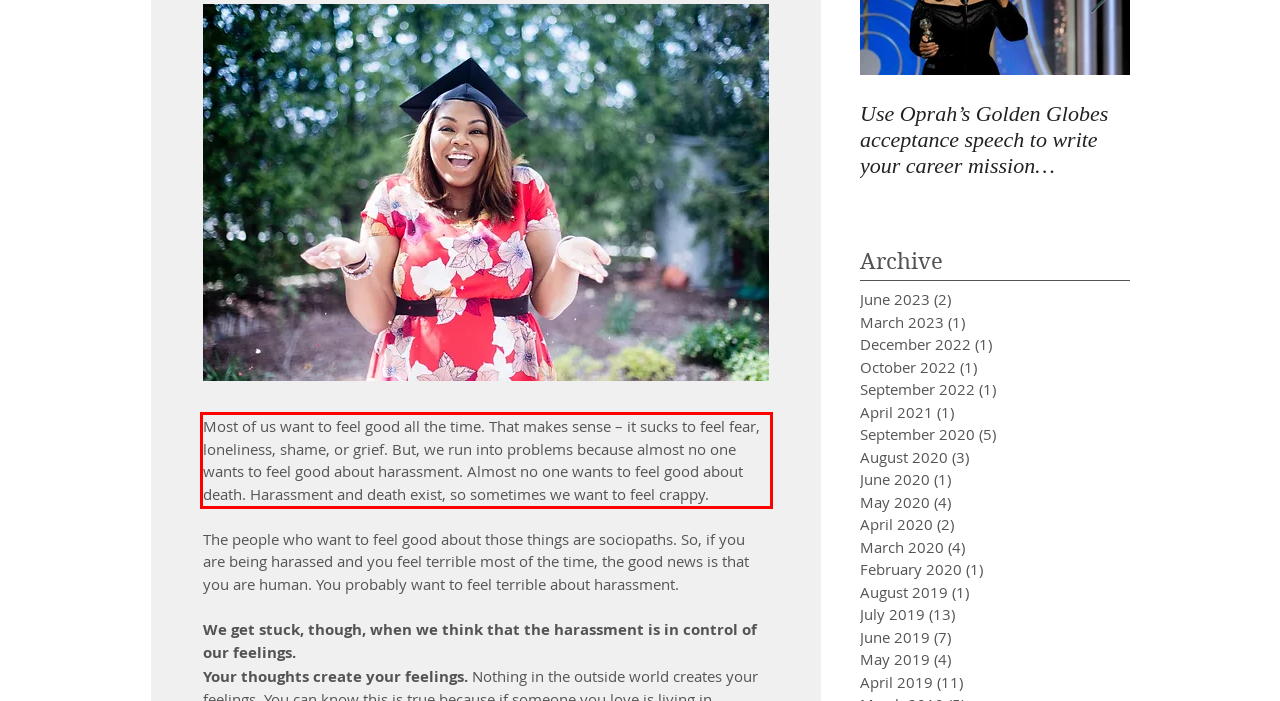Examine the webpage screenshot and use OCR to obtain the text inside the red bounding box.

Most of us want to feel good all the time. That makes sense – it sucks to feel fear, loneliness, shame, or grief. But, we run into problems because almost no one wants to feel good about harassment. Almost no one wants to feel good about death. Harassment and death exist, so sometimes we want to feel crappy.